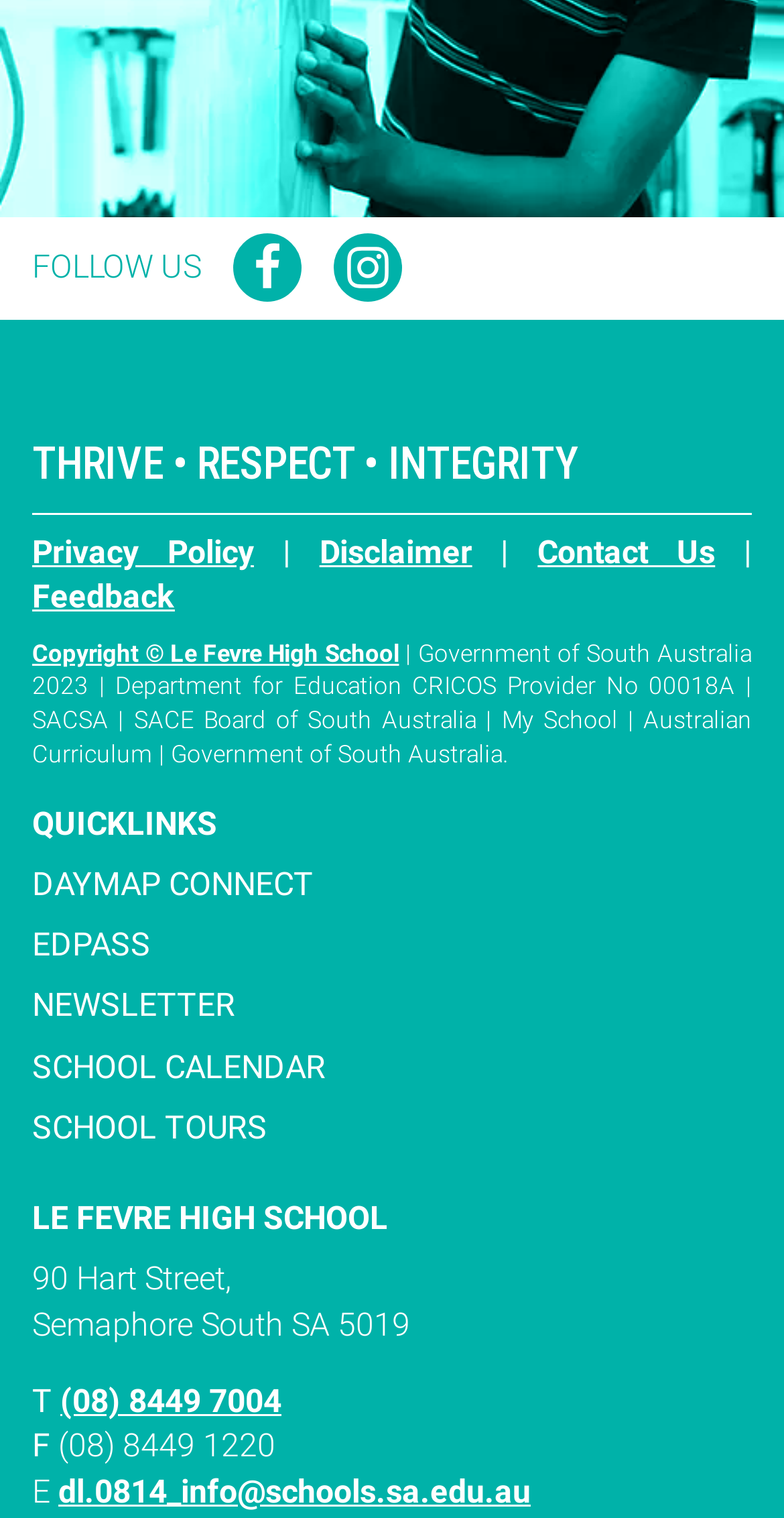What is the address of the school?
Please respond to the question with as much detail as possible.

I found the address of the school by looking at the static text elements at the bottom of the page, which provide the street address and suburb.